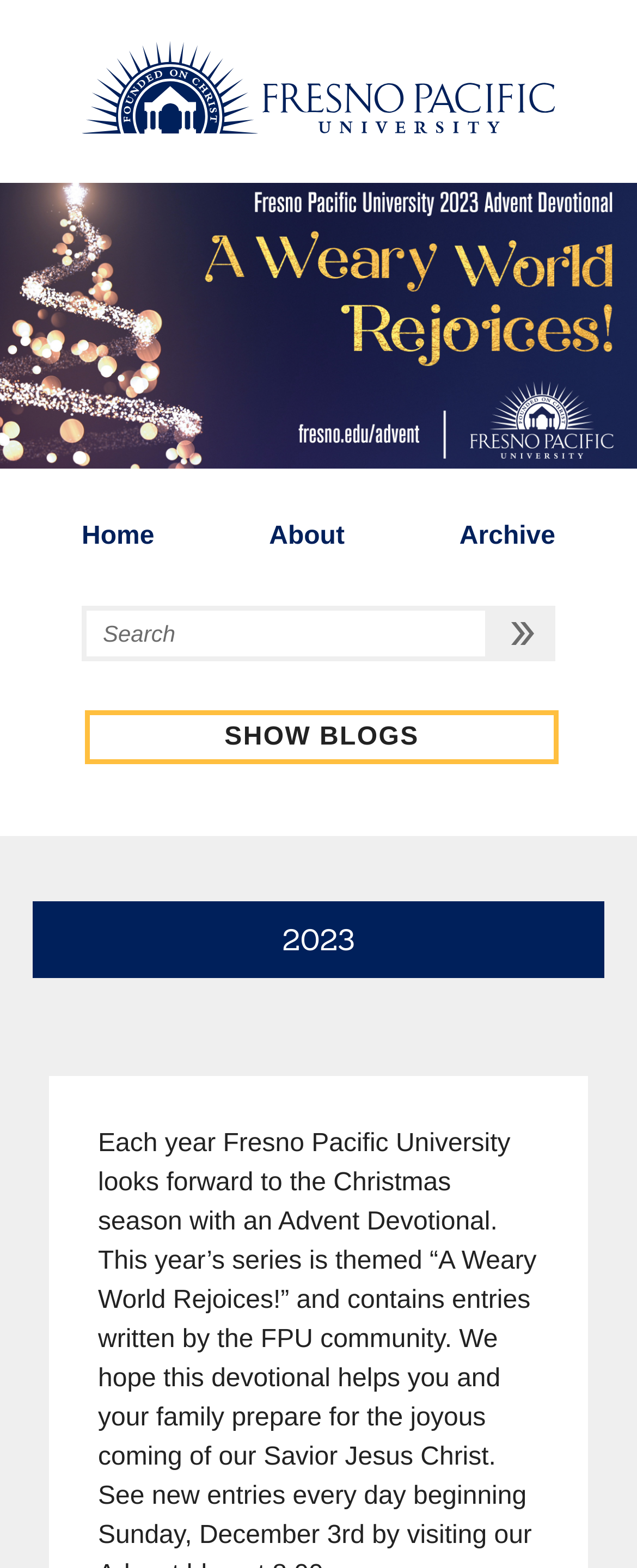Based on the element description, predict the bounding box coordinates (top-left x, top-left y, bottom-right x, bottom-right y) for the UI element in the screenshot: parent_node: Home aria-label="fresno.edu"

[0.128, 0.026, 0.872, 0.085]